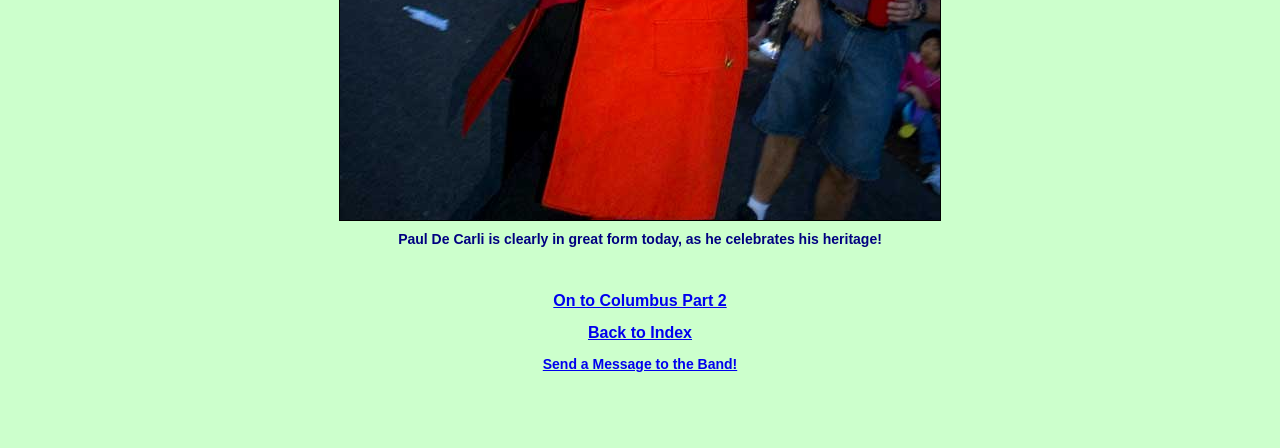Give the bounding box coordinates for the element described as: "On to Columbus Part 2".

[0.432, 0.653, 0.568, 0.691]